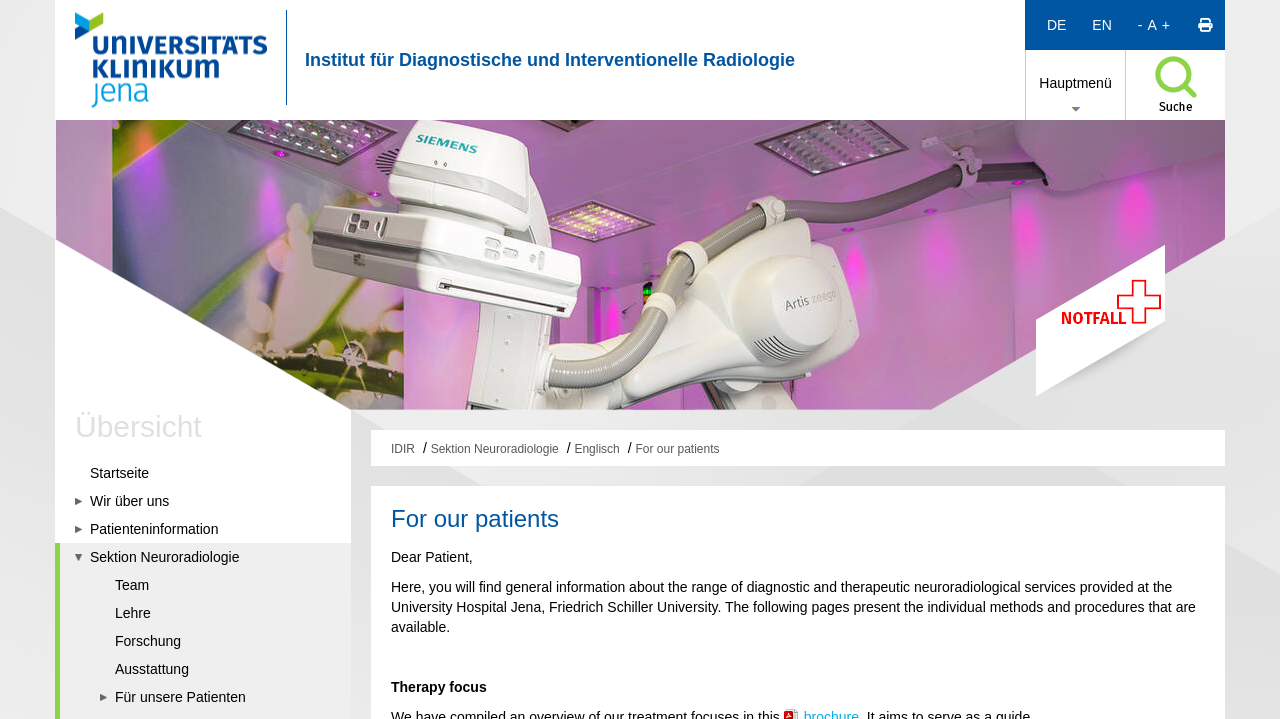Extract the text of the main heading from the webpage.

For our patients